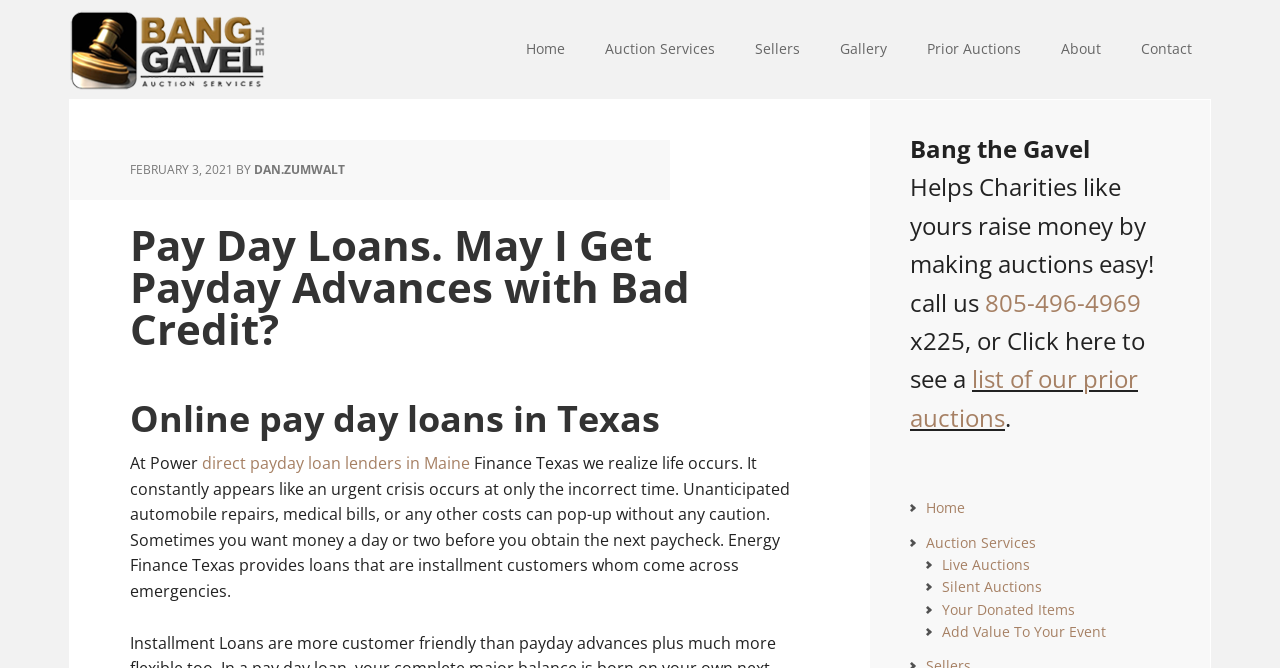Predict the bounding box coordinates of the UI element that matches this description: "Prior Auctions". The coordinates should be in the format [left, top, right, bottom] with each value between 0 and 1.

[0.71, 0.0, 0.812, 0.148]